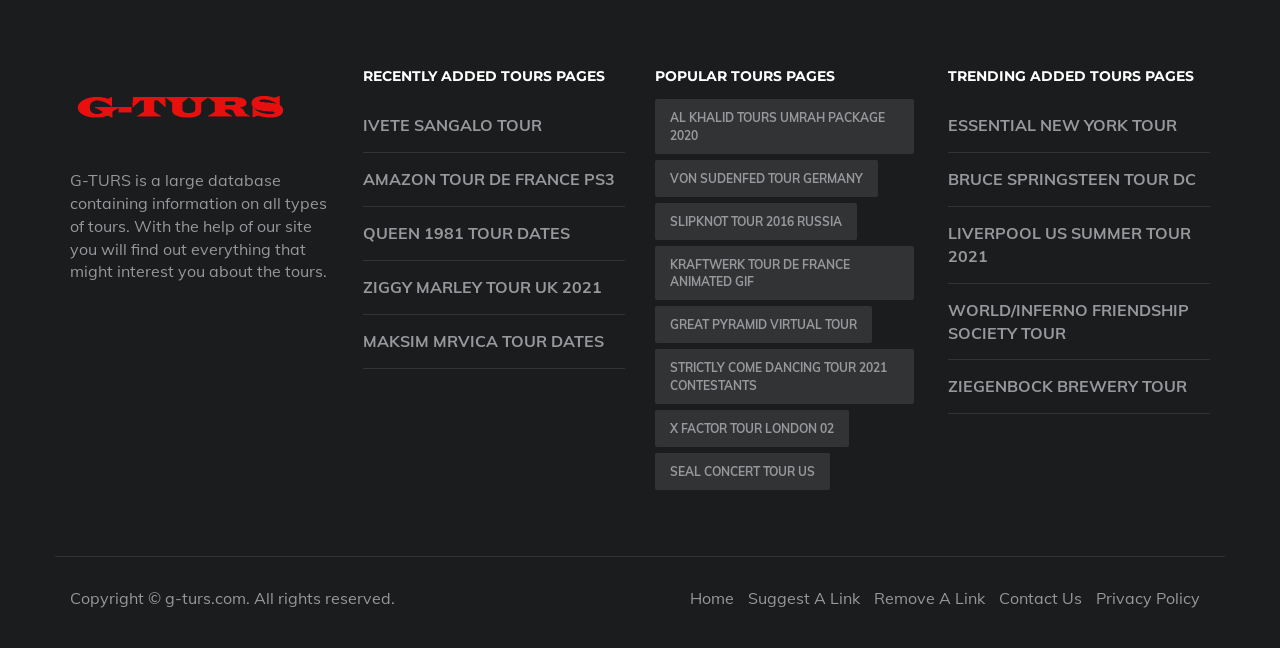Given the element description, predict the bounding box coordinates in the format (top-left x, top-left y, bottom-right x, bottom-right y). Make sure all values are between 0 and 1. Here is the element description: Home

[0.539, 0.907, 0.573, 0.938]